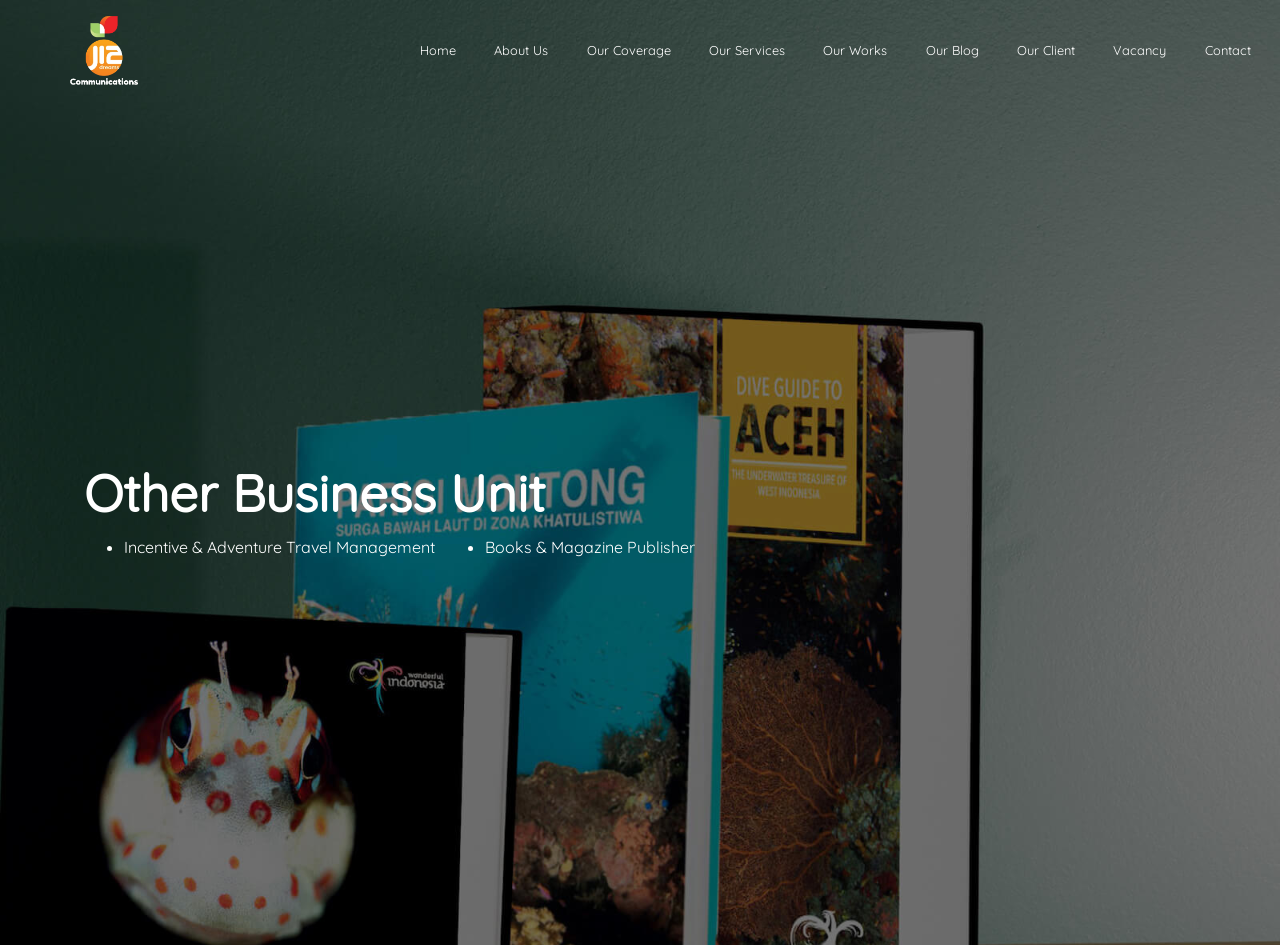Pinpoint the bounding box coordinates of the area that must be clicked to complete this instruction: "go to home page".

[0.328, 0.03, 0.356, 0.076]